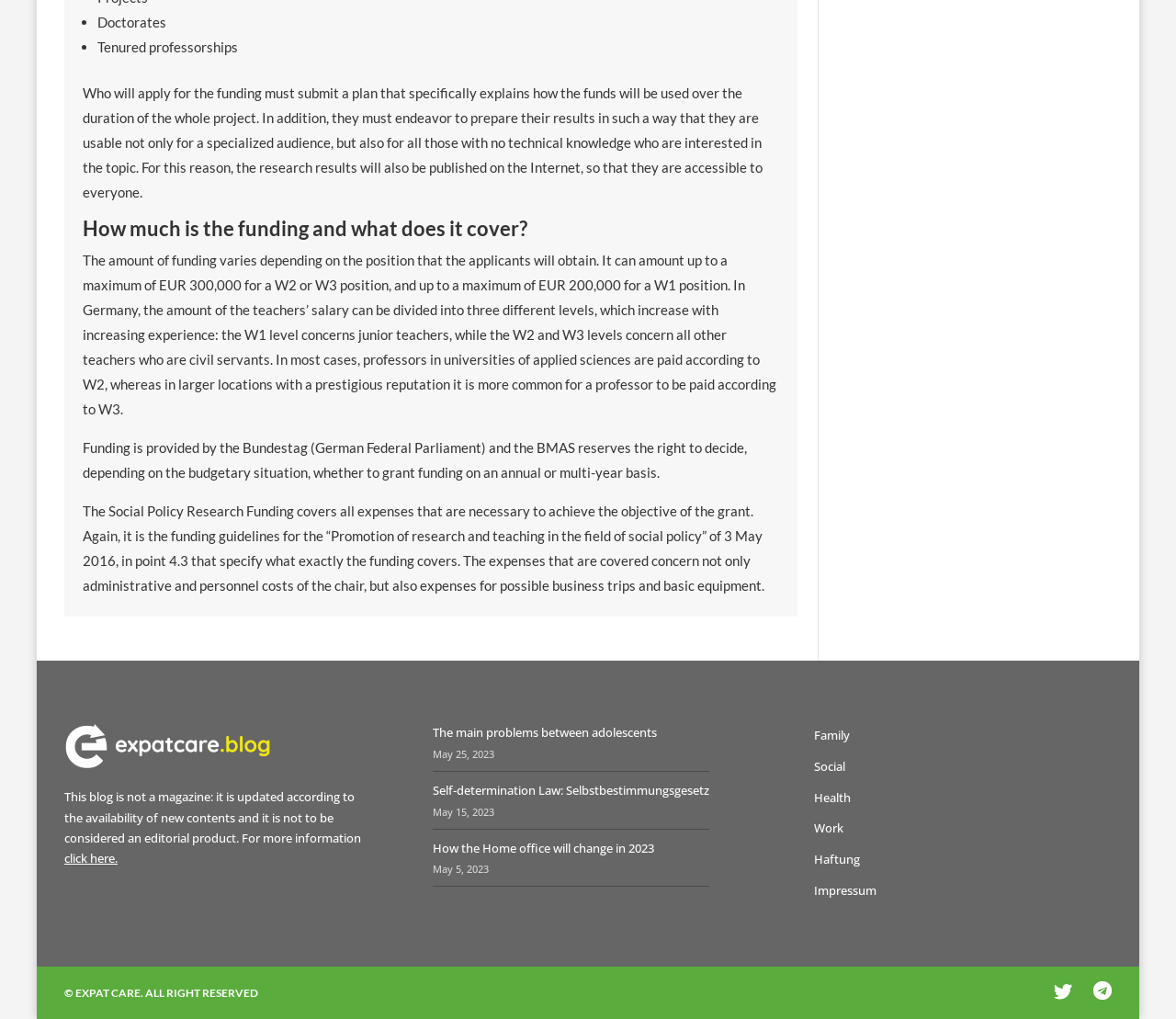How often is the blog updated?
Based on the screenshot, provide a one-word or short-phrase response.

According to availability of new contents